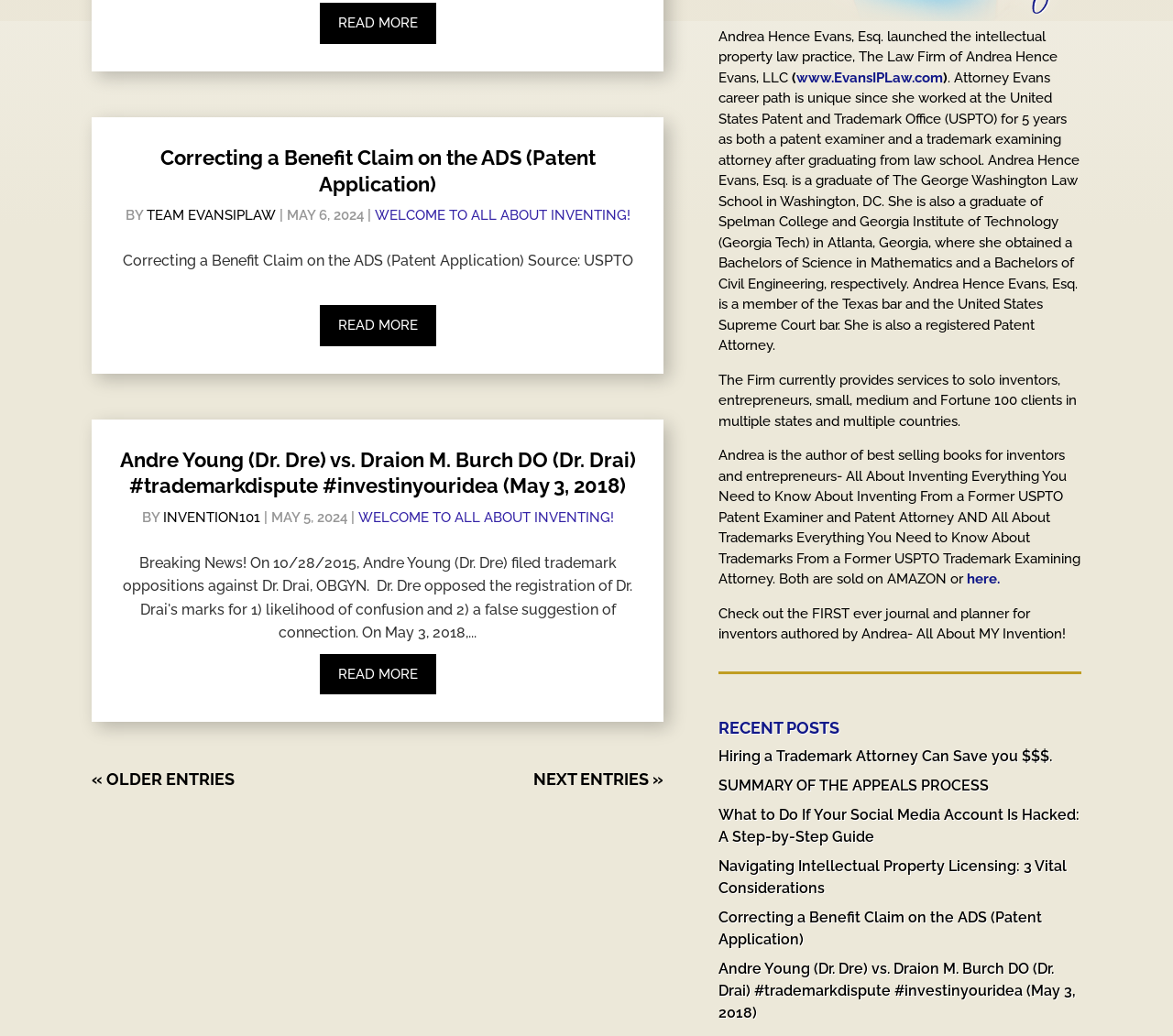Locate the bounding box coordinates of the element I should click to achieve the following instruction: "Visit the website of Evans IPLaw".

[0.679, 0.067, 0.804, 0.083]